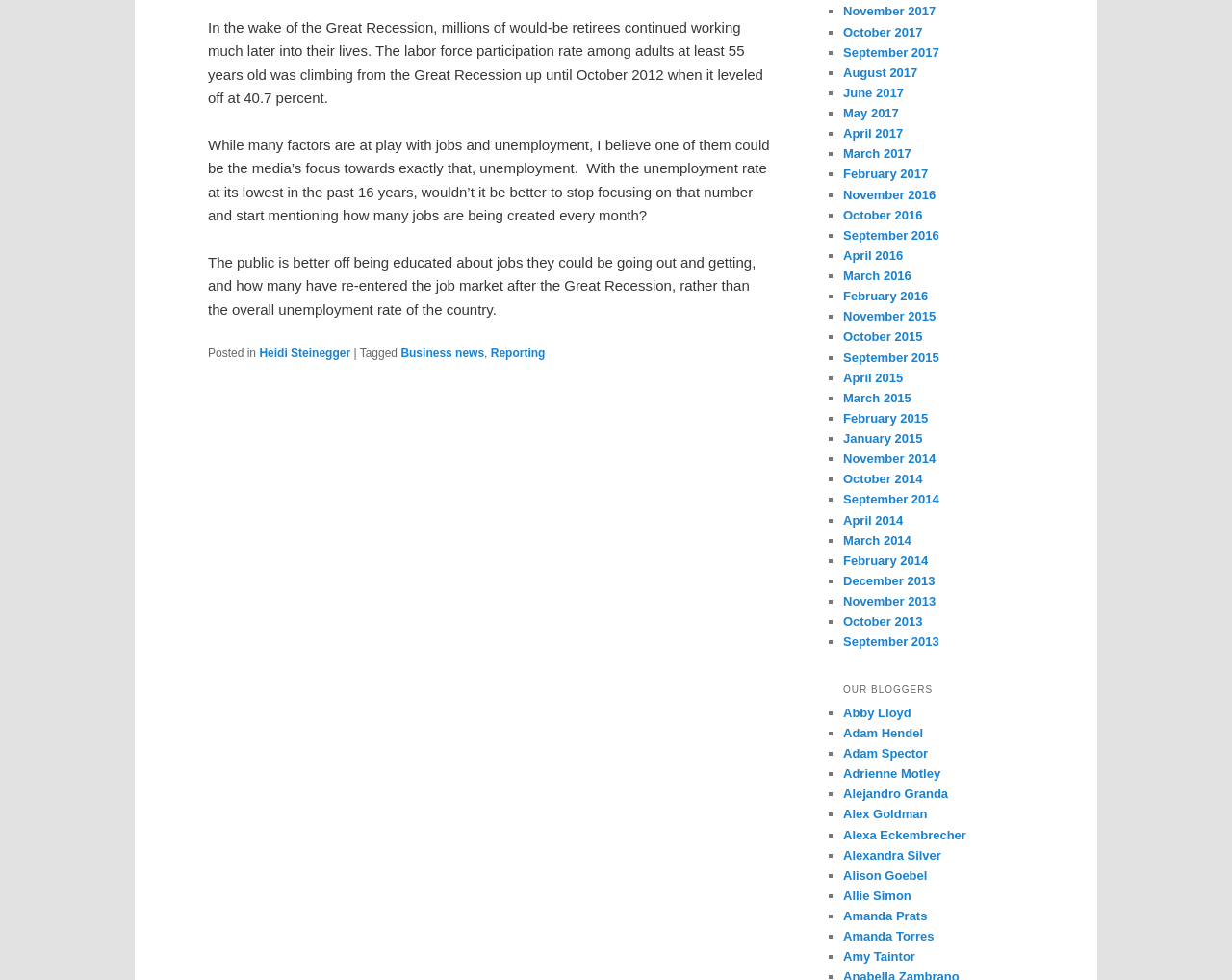How many months are listed in the archive section?
Give a comprehensive and detailed explanation for the question.

The archive section lists 24 months, from November 2017 to December 2013, which can be counted by looking at the link elements with the text of different months.